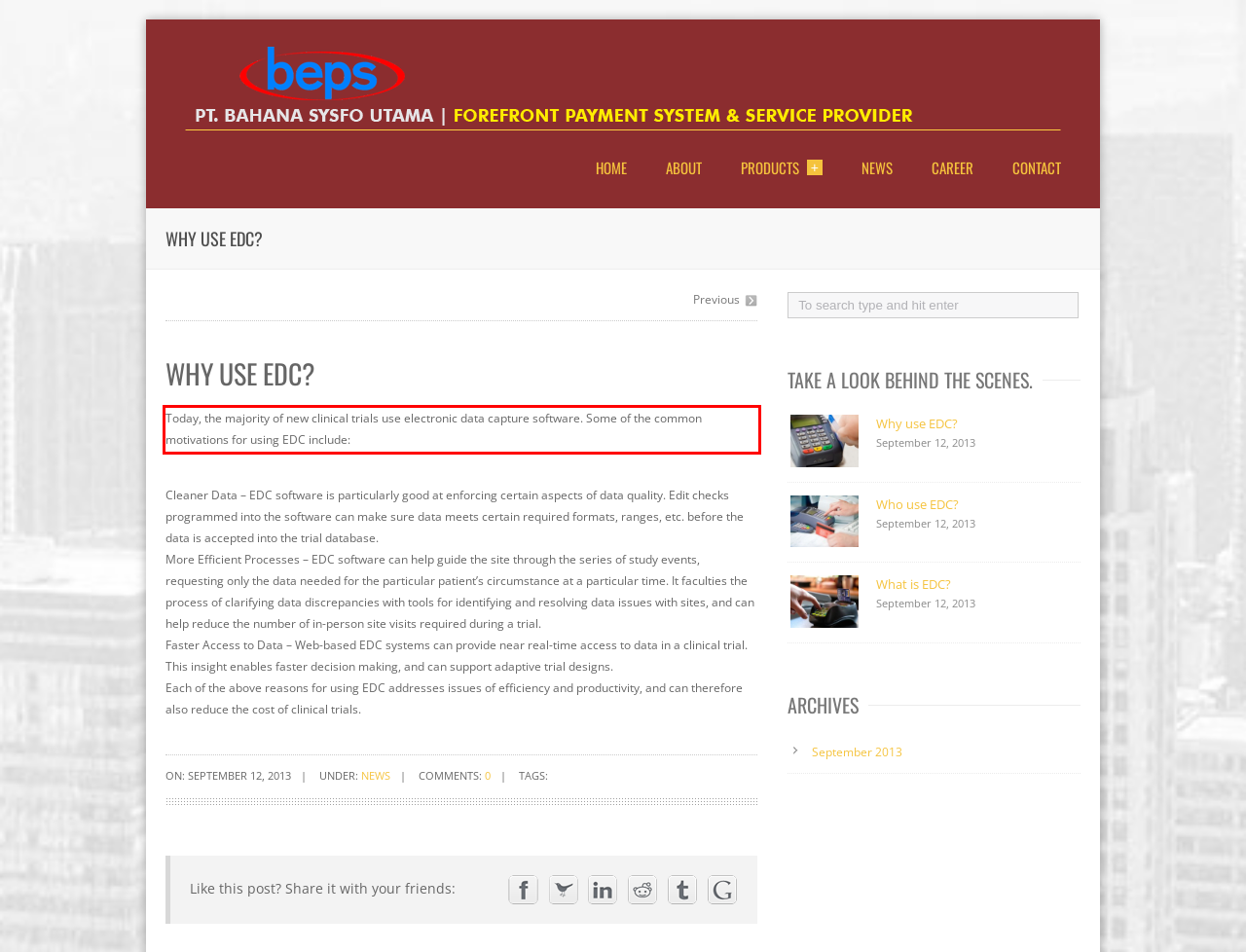Given a screenshot of a webpage containing a red rectangle bounding box, extract and provide the text content found within the red bounding box.

Today, the majority of new clinical trials use electronic data capture software. Some of the common motivations for using EDC include: